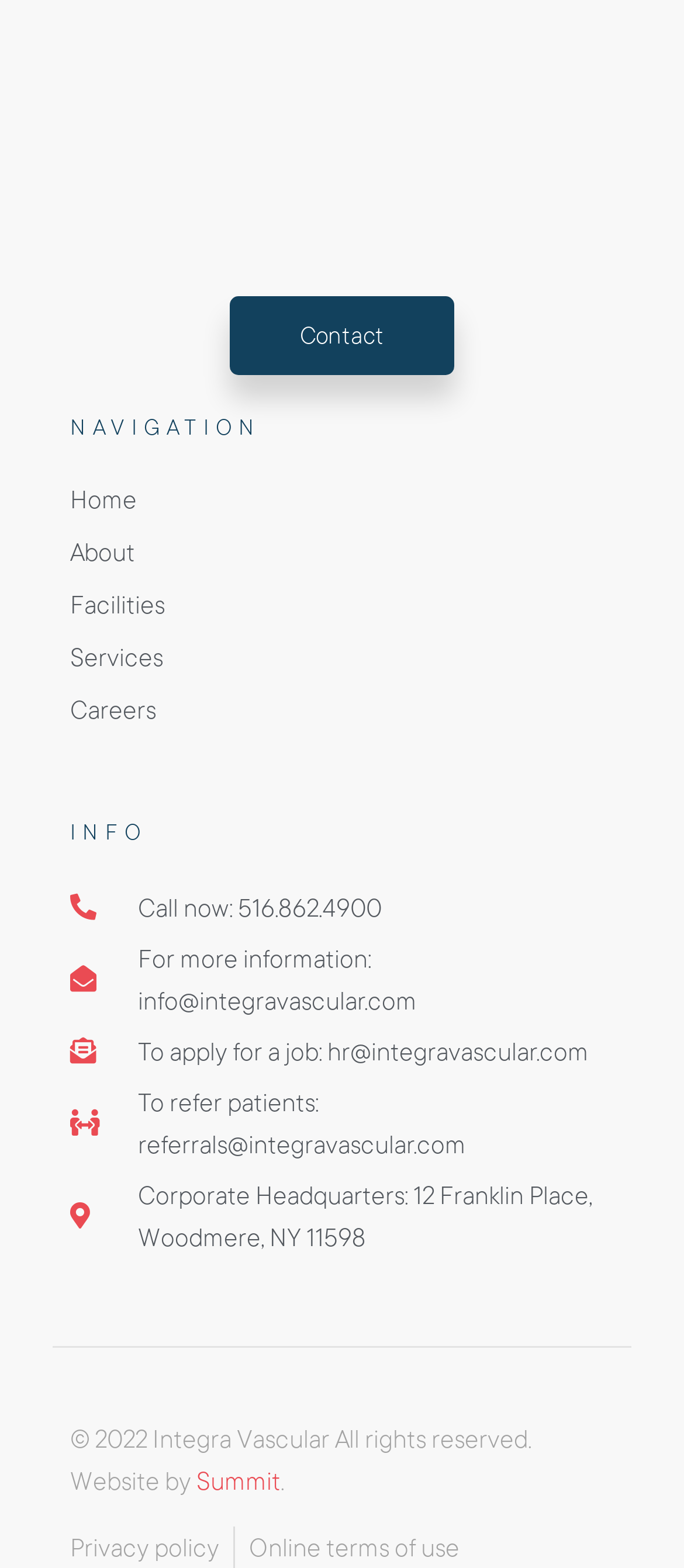Find the bounding box coordinates for the area you need to click to carry out the instruction: "Call now". The coordinates should be four float numbers between 0 and 1, indicated as [left, top, right, bottom].

[0.103, 0.565, 0.897, 0.592]